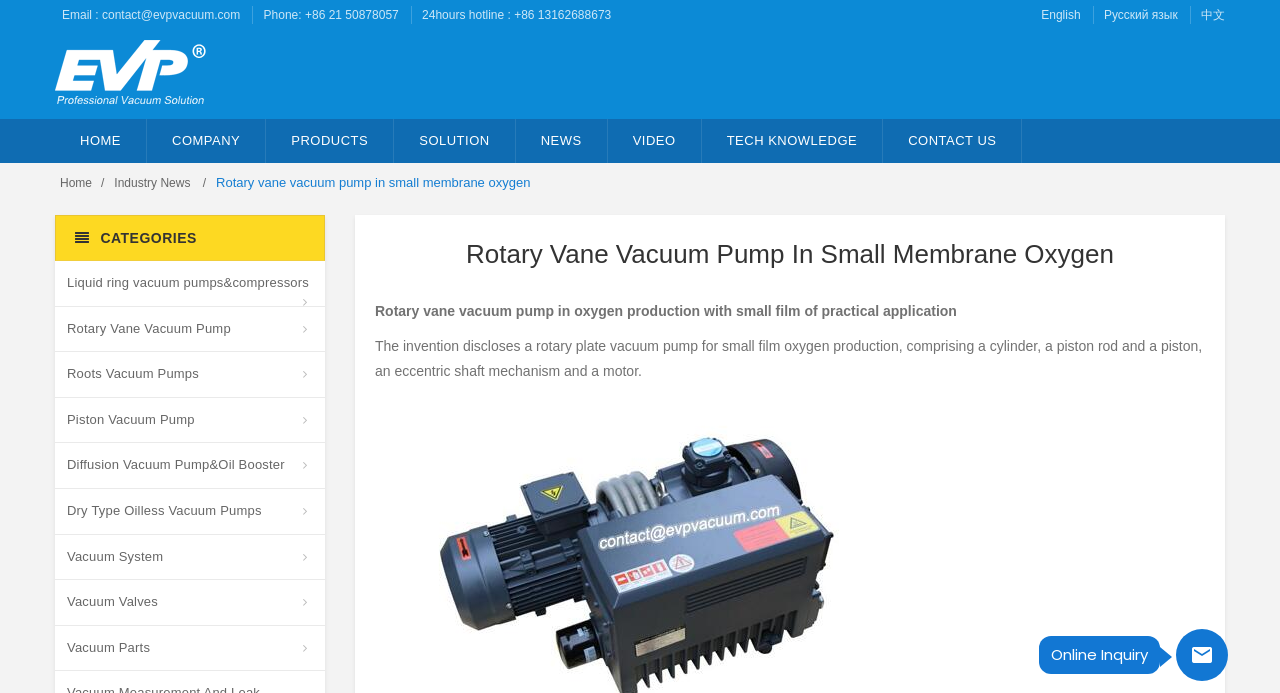Locate the bounding box coordinates of the element that needs to be clicked to carry out the instruction: "Click the LinkedIn social icon". The coordinates should be given as four float numbers ranging from 0 to 1, i.e., [left, top, right, bottom].

None